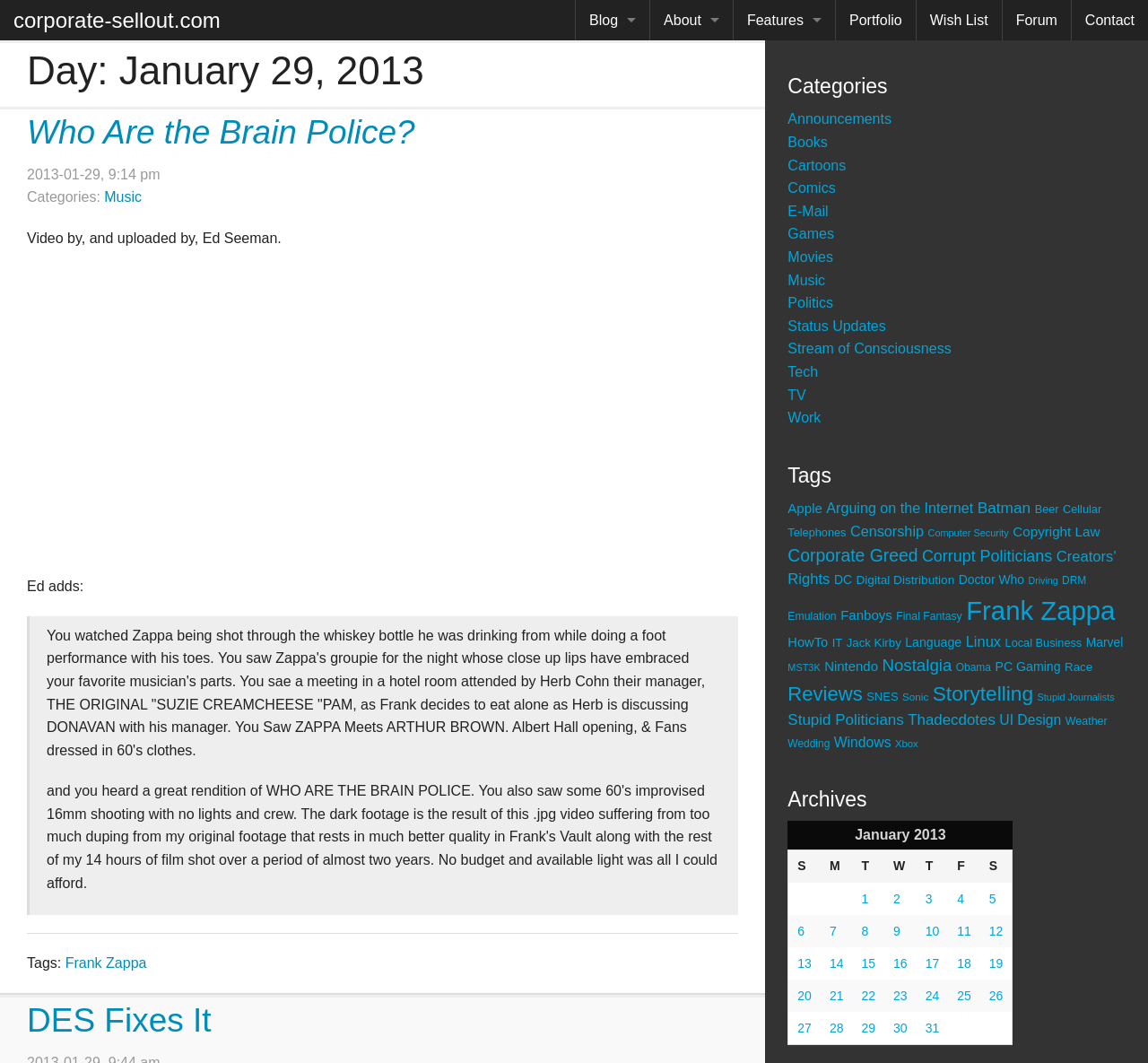Determine the bounding box coordinates of the clickable element necessary to fulfill the instruction: "Click on the 'About' link". Provide the coordinates as four float numbers within the 0 to 1 range, i.e., [left, top, right, bottom].

[0.566, 0.0, 0.638, 0.038]